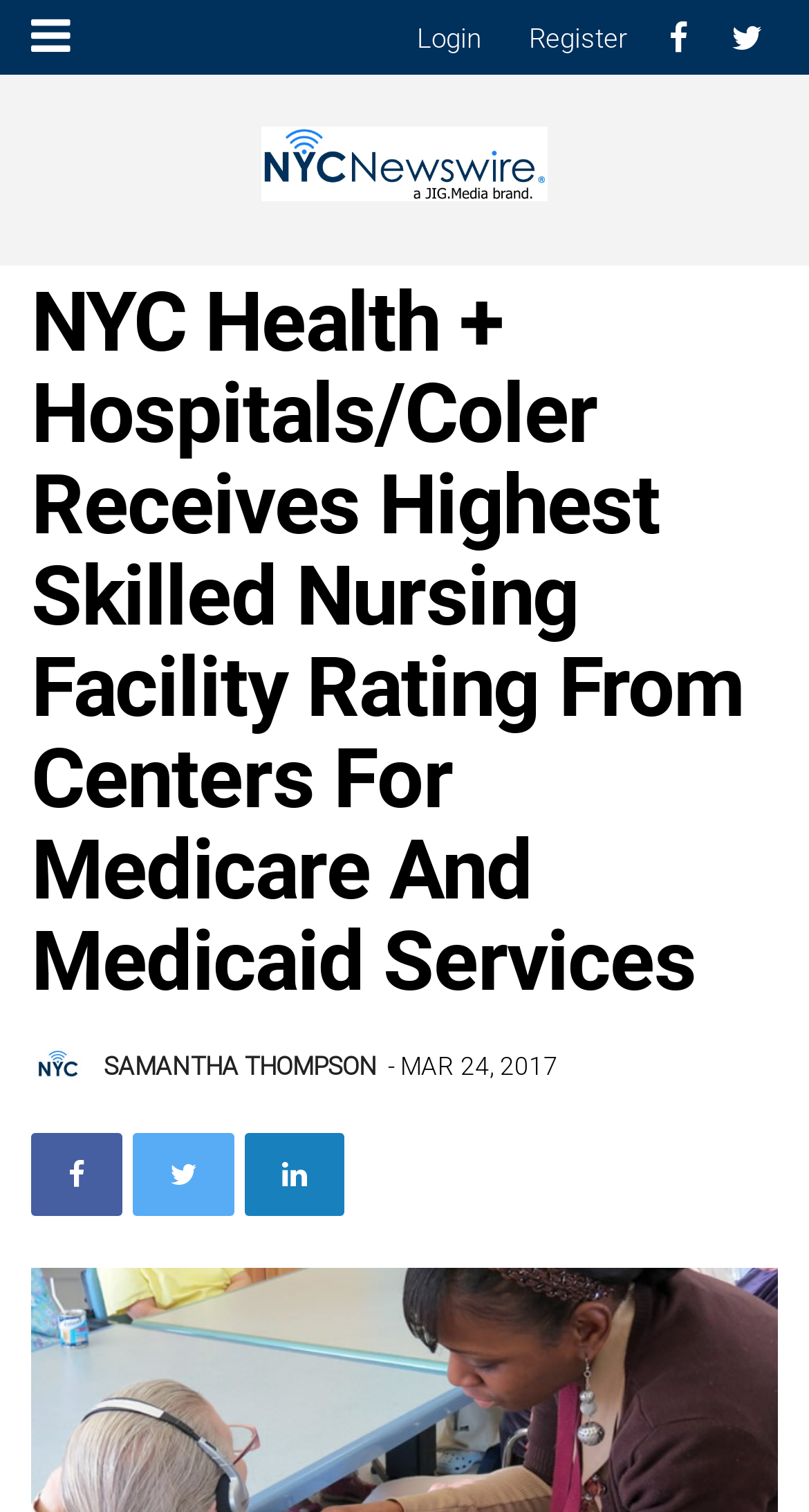Locate and extract the headline of this webpage.

NYC Health + Hospitals/Coler Receives Highest Skilled Nursing Facility Rating From Centers For Medicare And Medicaid Services